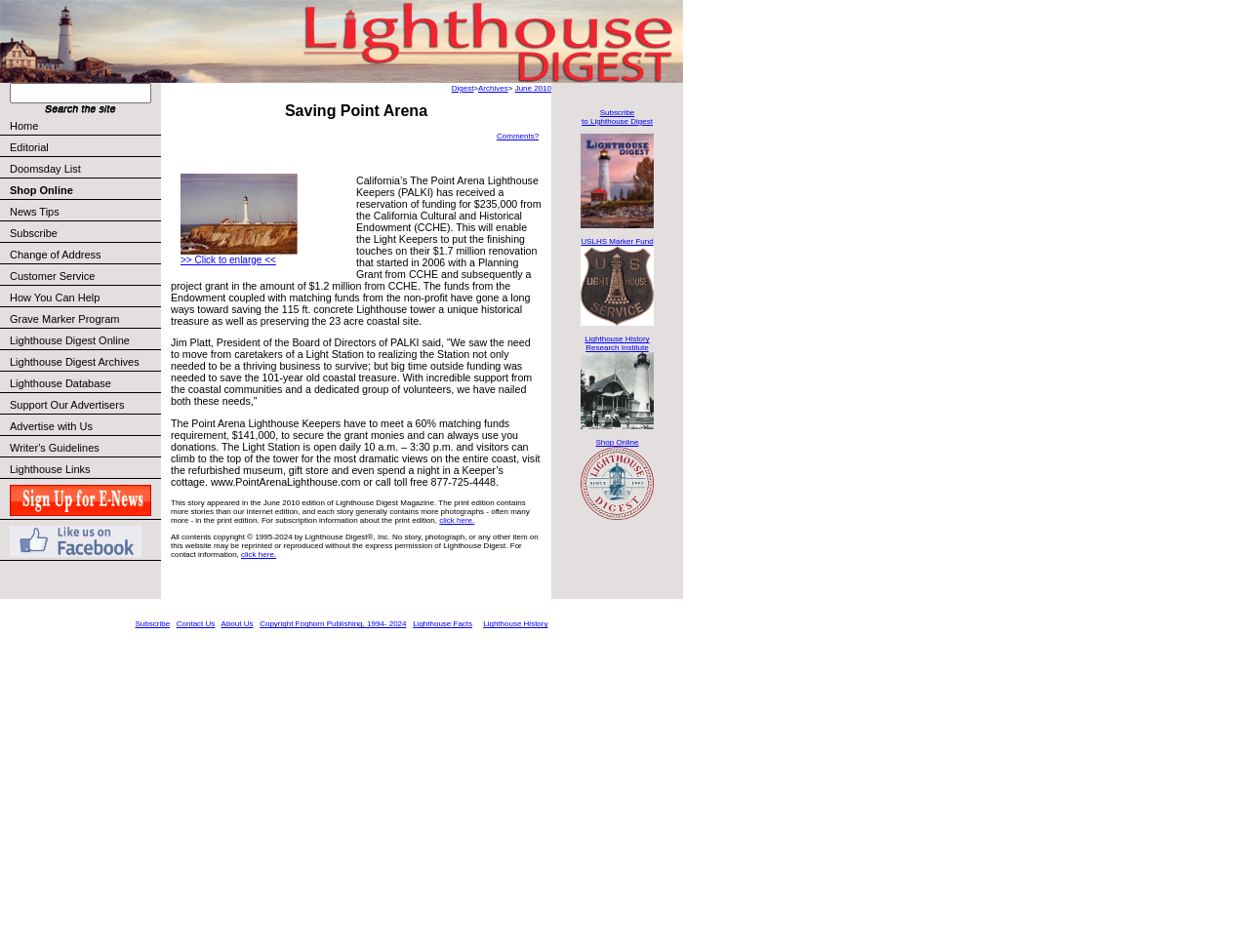What is the name of the magazine that published the story?
Give a thorough and detailed response to the question.

I found the answer by reading the article and finding the sentence 'This story appeared in the June 2010 edition of Lighthouse Digest Magazine.' which mentions the name of the magazine that published the story.